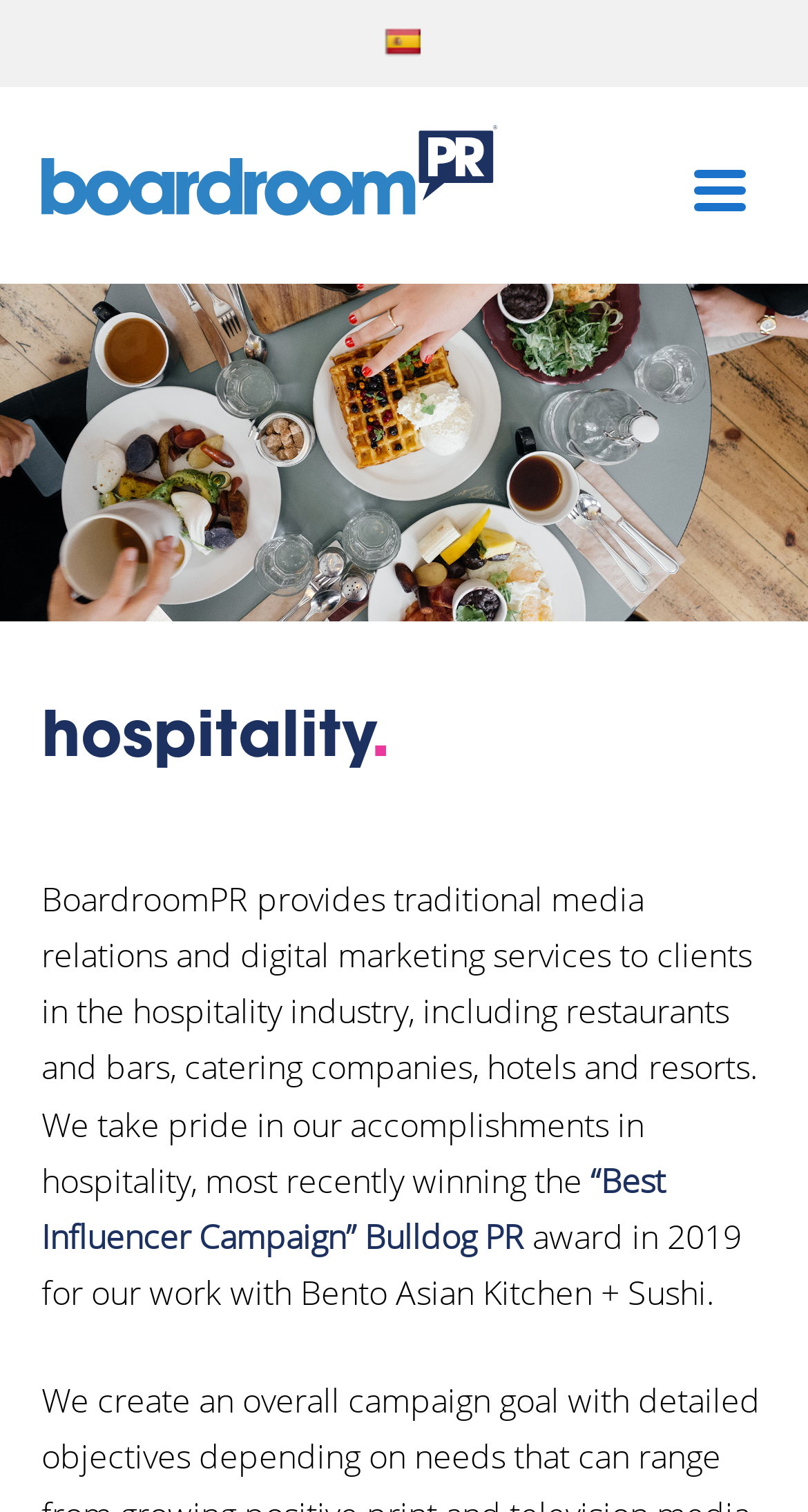What is the language of the link at the top right corner?
Refer to the image and give a detailed answer to the query.

The link at the top right corner of the webpage has the text 'Spanish', indicating that it is a link to a Spanish version of the webpage.